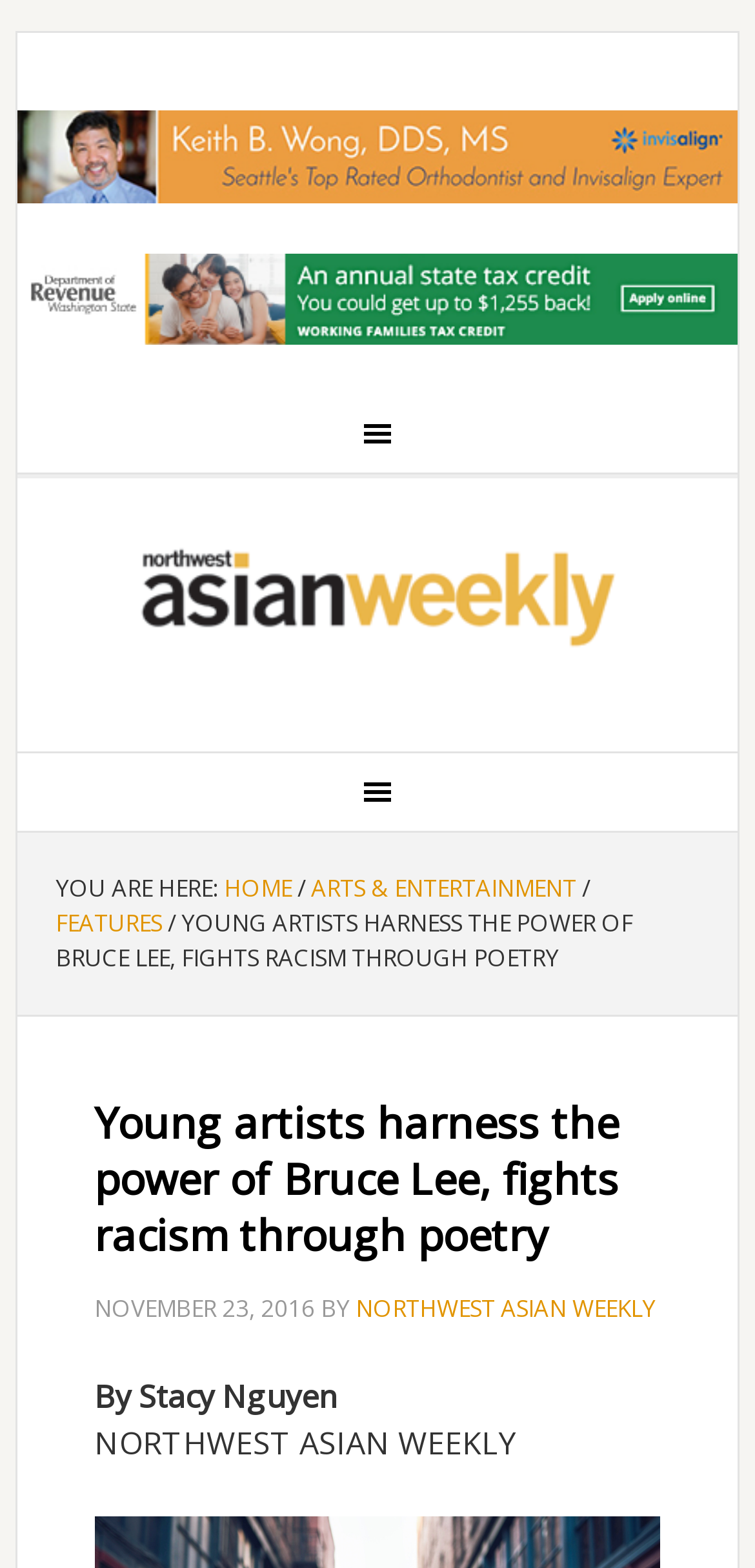Locate the bounding box coordinates of the area you need to click to fulfill this instruction: 'Check the date of the article'. The coordinates must be in the form of four float numbers ranging from 0 to 1: [left, top, right, bottom].

[0.125, 0.824, 0.417, 0.845]